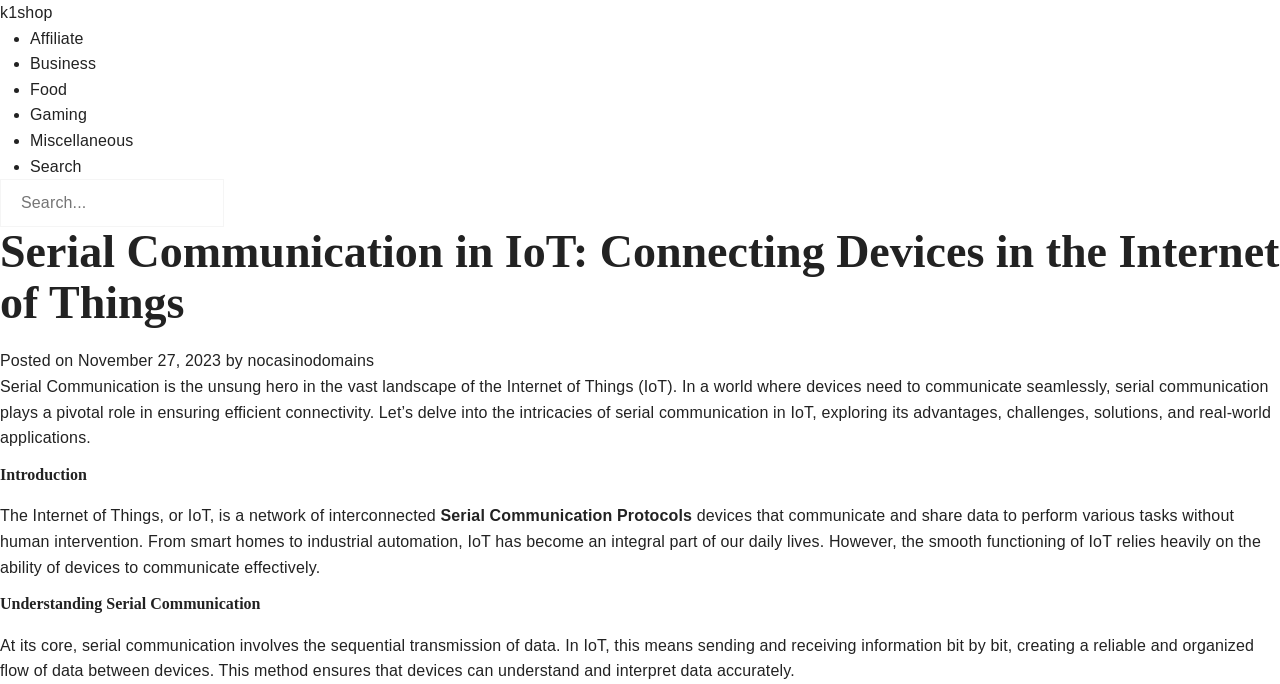Show the bounding box coordinates of the region that should be clicked to follow the instruction: "search for something."

[0.0, 0.262, 0.175, 0.332]